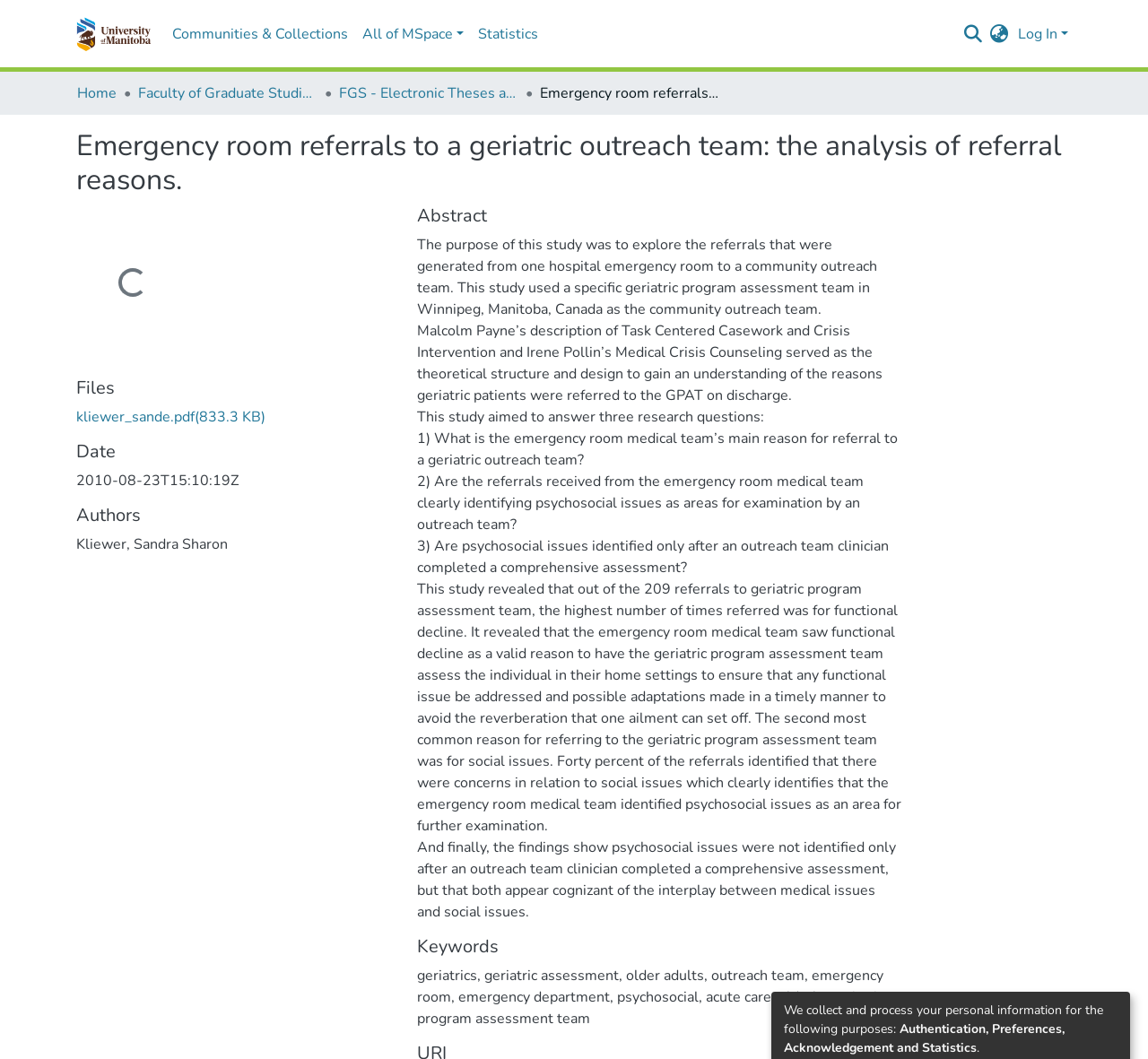How many research questions did this study aim to answer?
From the details in the image, answer the question comprehensively.

The study aimed to answer three research questions: 1) What is the emergency room medical team’s main reason for referral to a geriatric outreach team? 2) Are the referrals received from the emergency room medical team clearly identifying psychosocial issues as areas for examination by an outreach team? 3) Are psychosocial issues identified only after an outreach team clinician completed a comprehensive assessment?